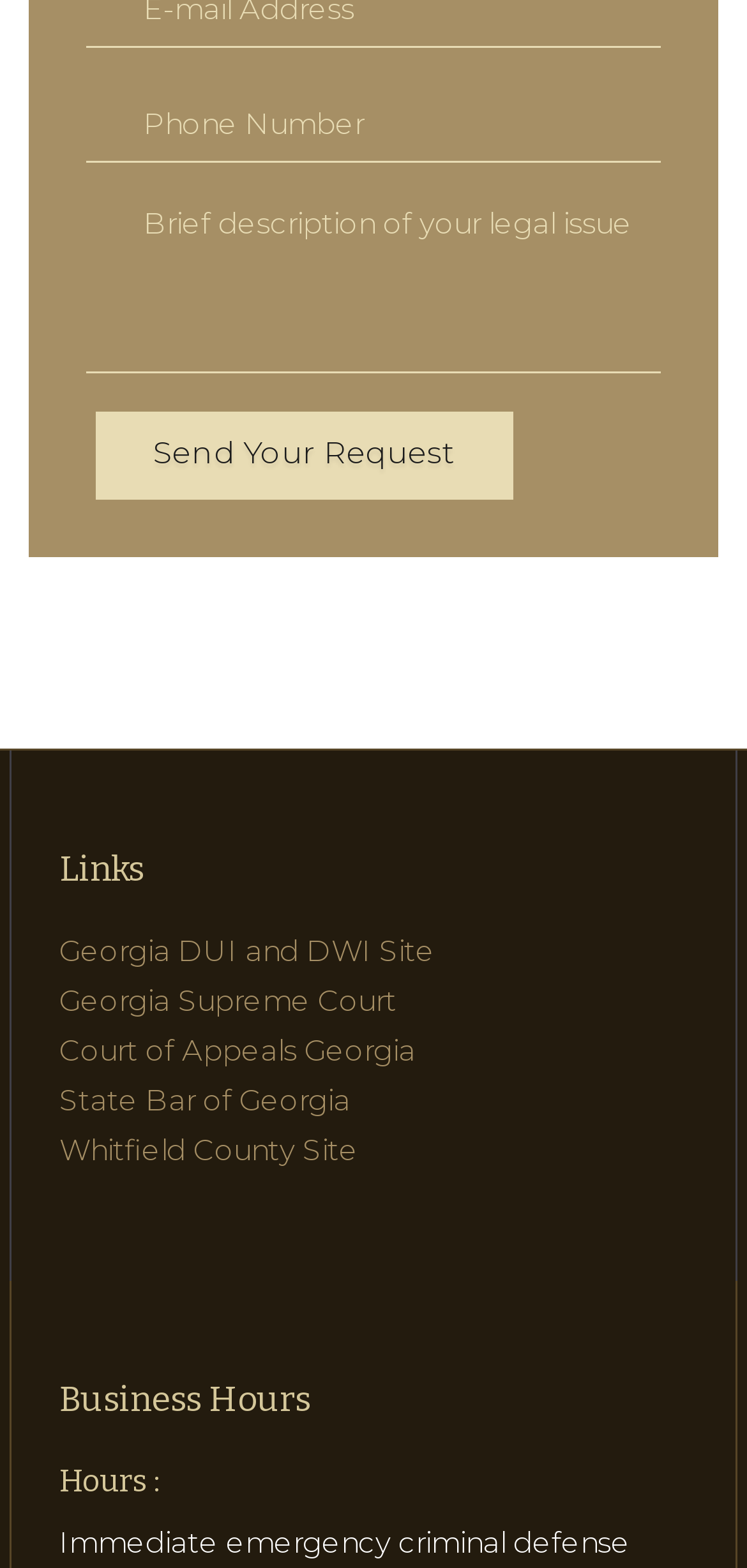What is the purpose of the 'Send Your Request' button?
Refer to the image and give a detailed response to the question.

The 'Send Your Request' button is located below the 'Brief description of your legal issue' textbox, which is a required field. This suggests that the button is used to submit a request related to a legal issue, and the description provided in the textbox will be sent along with the request.